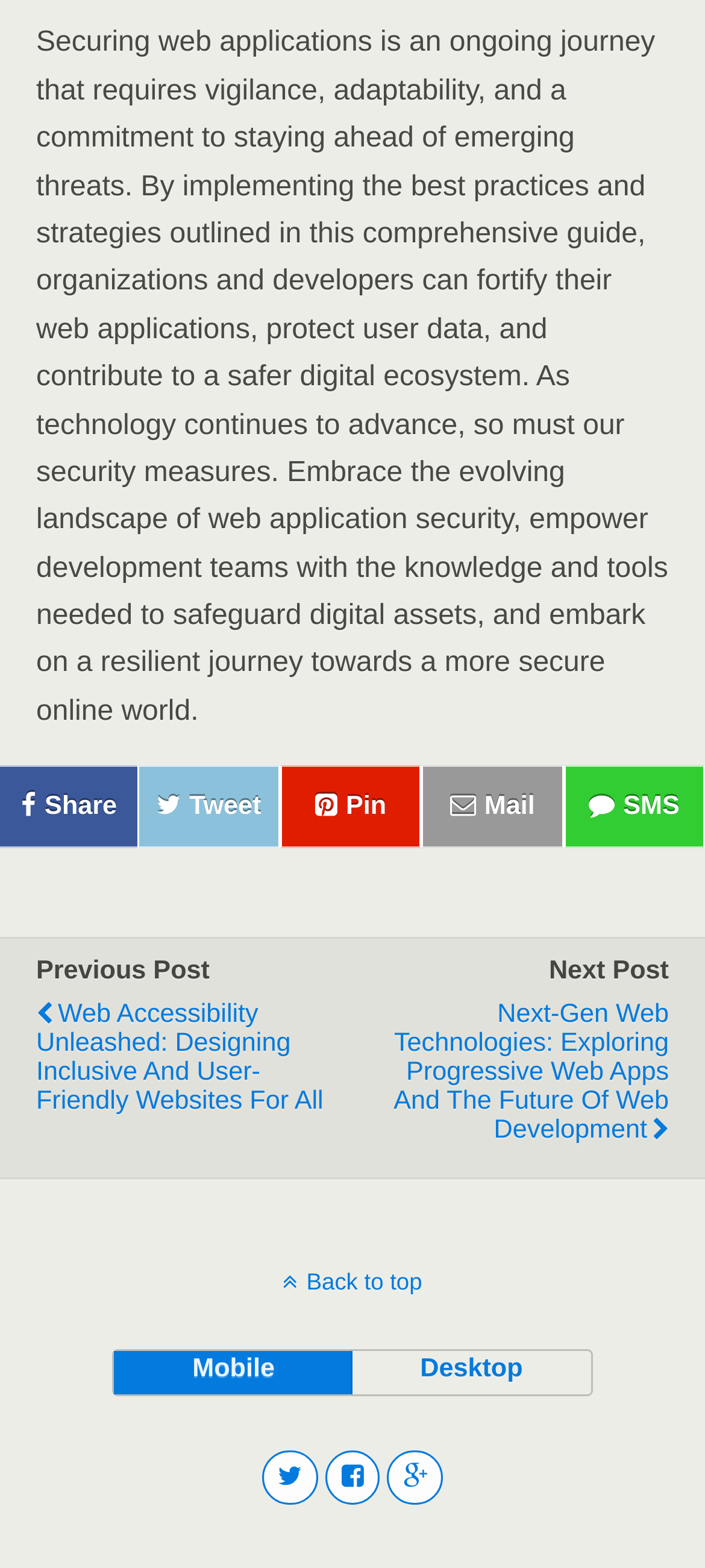Determine the bounding box coordinates of the element's region needed to click to follow the instruction: "Read the previous post". Provide these coordinates as four float numbers between 0 and 1, formatted as [left, top, right, bottom].

[0.051, 0.628, 0.491, 0.72]